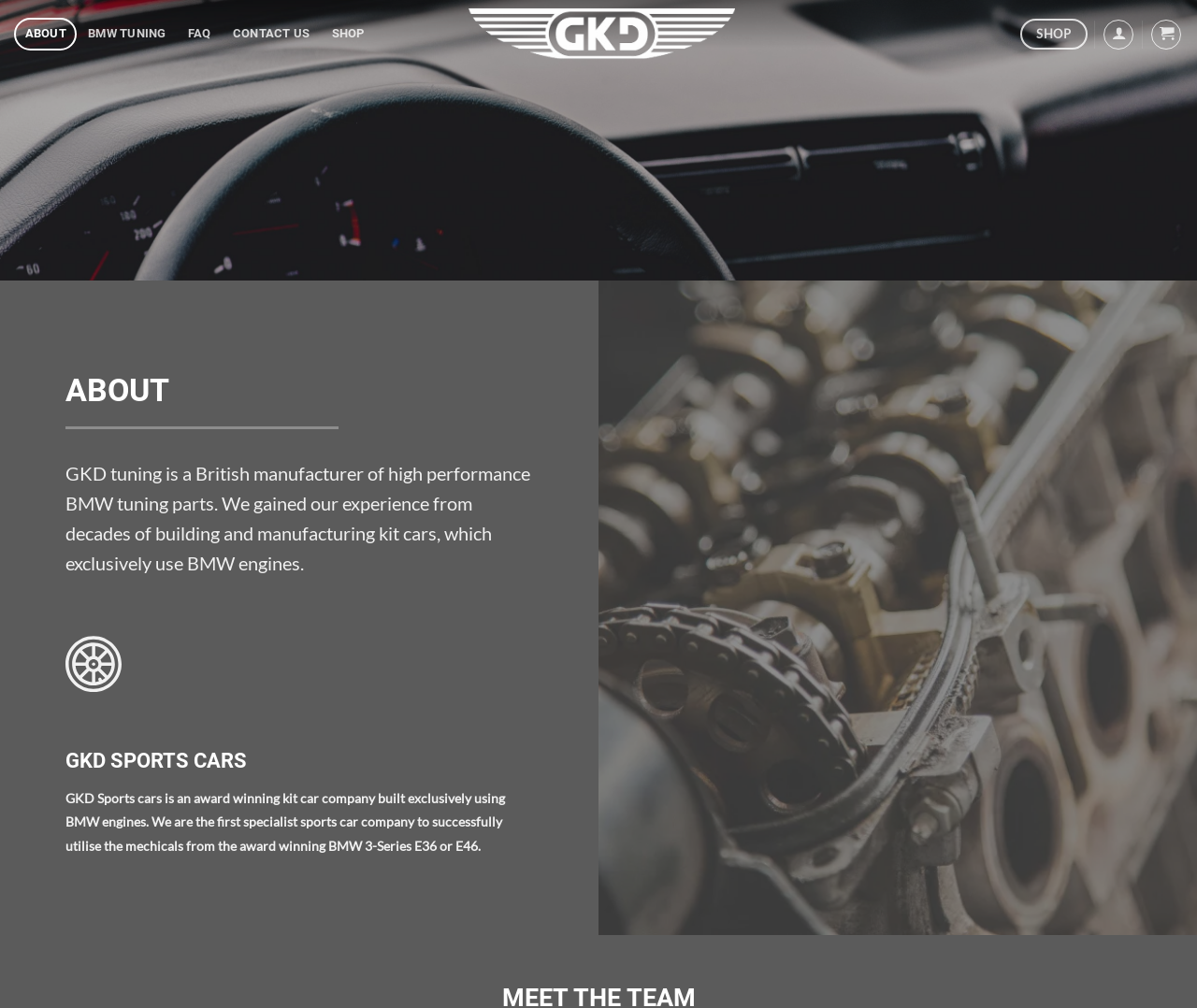Point out the bounding box coordinates of the section to click in order to follow this instruction: "Visit the 'SHOP' page".

[0.268, 0.018, 0.313, 0.05]